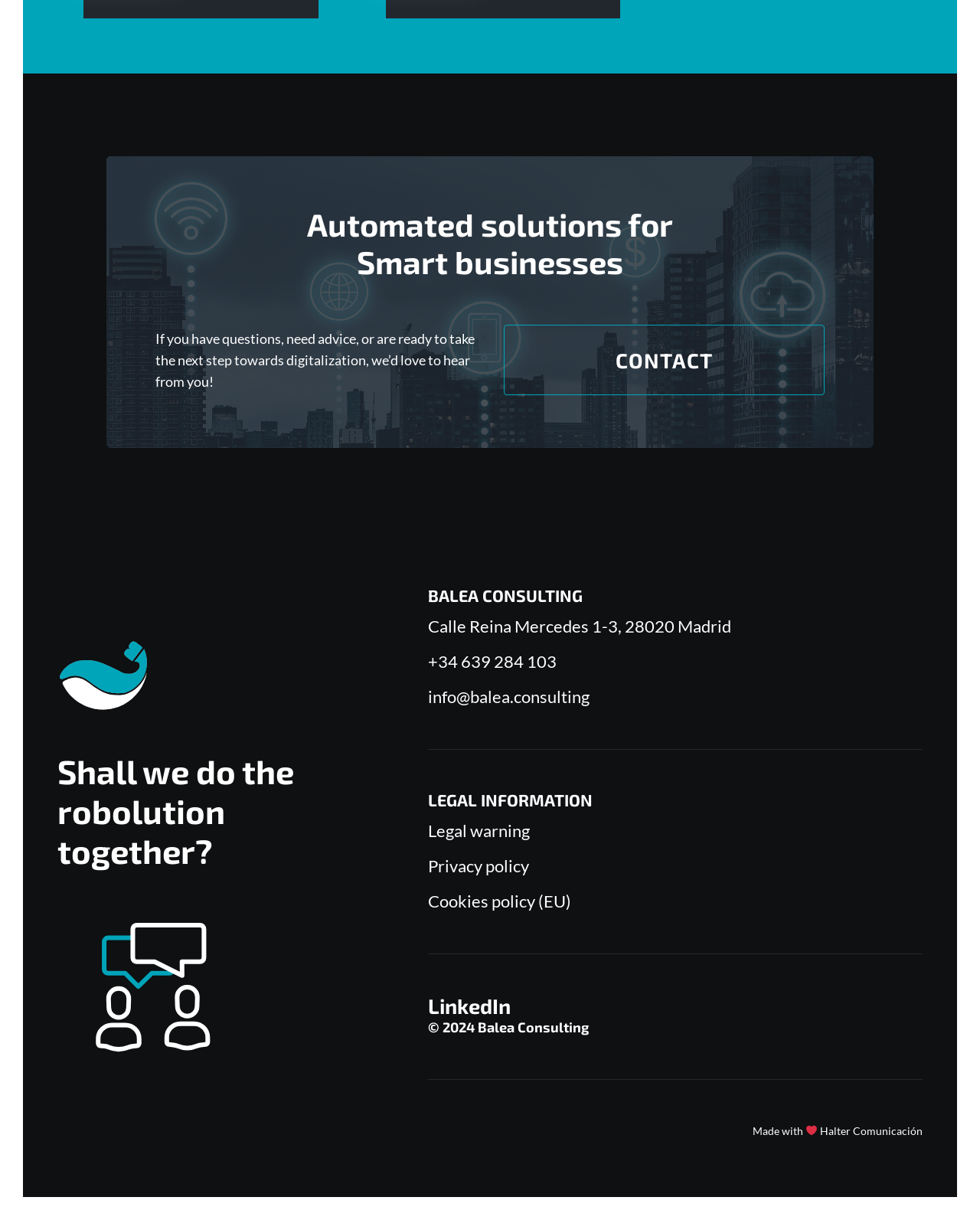What is the contact phone number?
Look at the screenshot and provide an in-depth answer.

The contact phone number can be found in the link element with the text '+34 639 284 103' located below the company name and address.